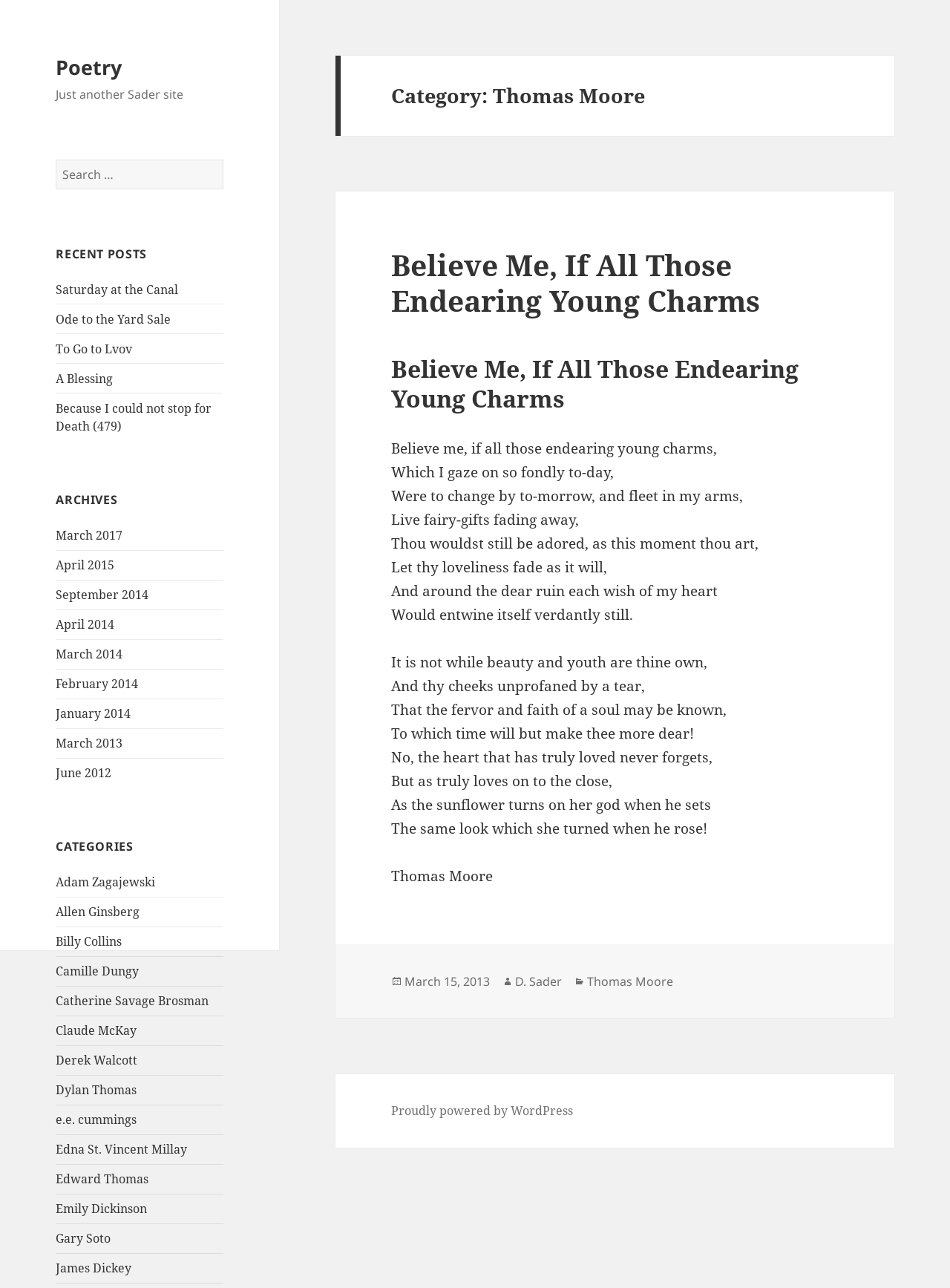Identify the bounding box coordinates for the element you need to click to achieve the following task: "Read recent post 'Saturday at the Canal'". Provide the bounding box coordinates as four float numbers between 0 and 1, in the form [left, top, right, bottom].

[0.059, 0.218, 0.188, 0.231]